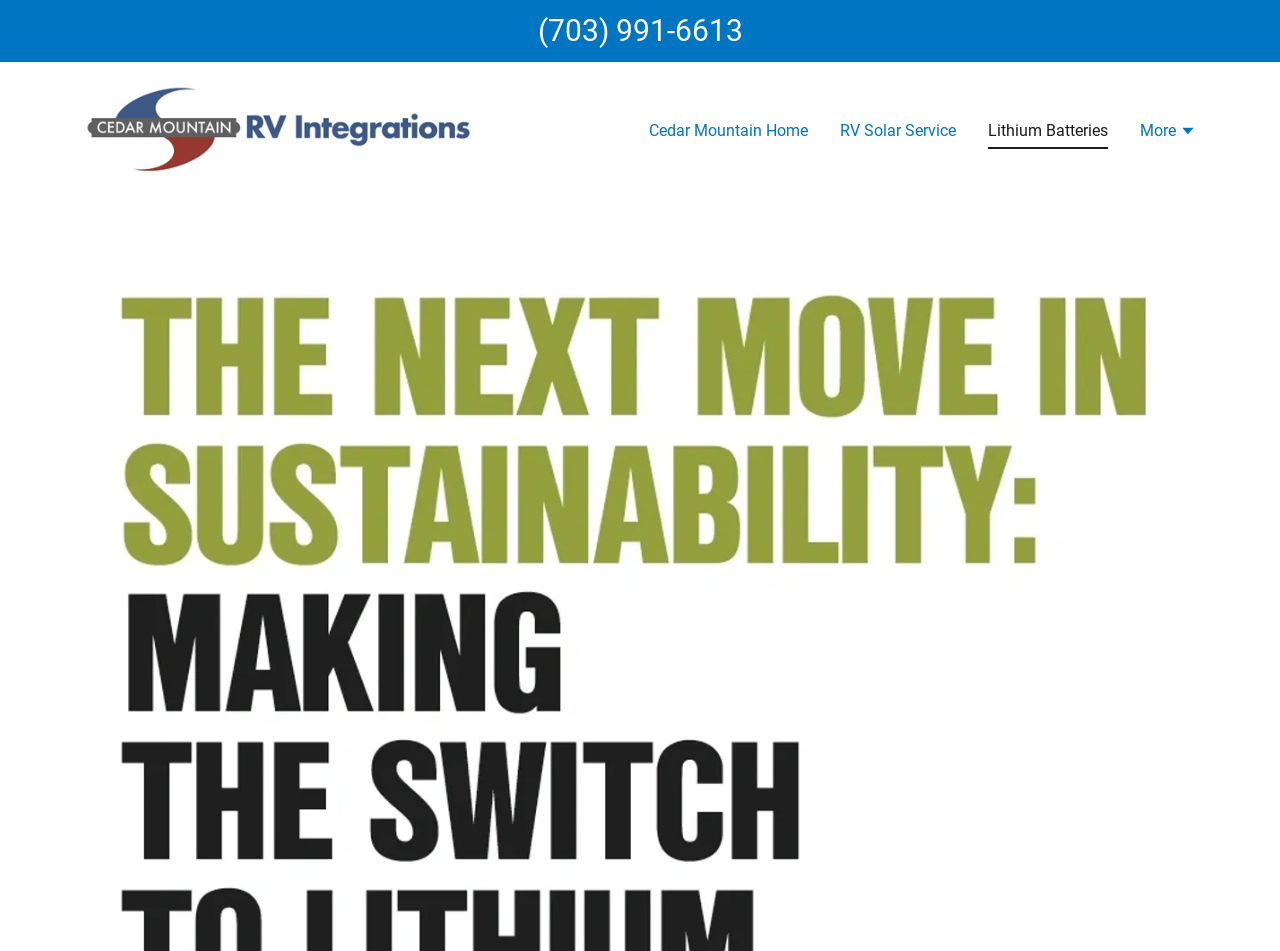Please answer the following query using a single word or phrase: 
What is the phone number on the webpage?

(703) 991-6613